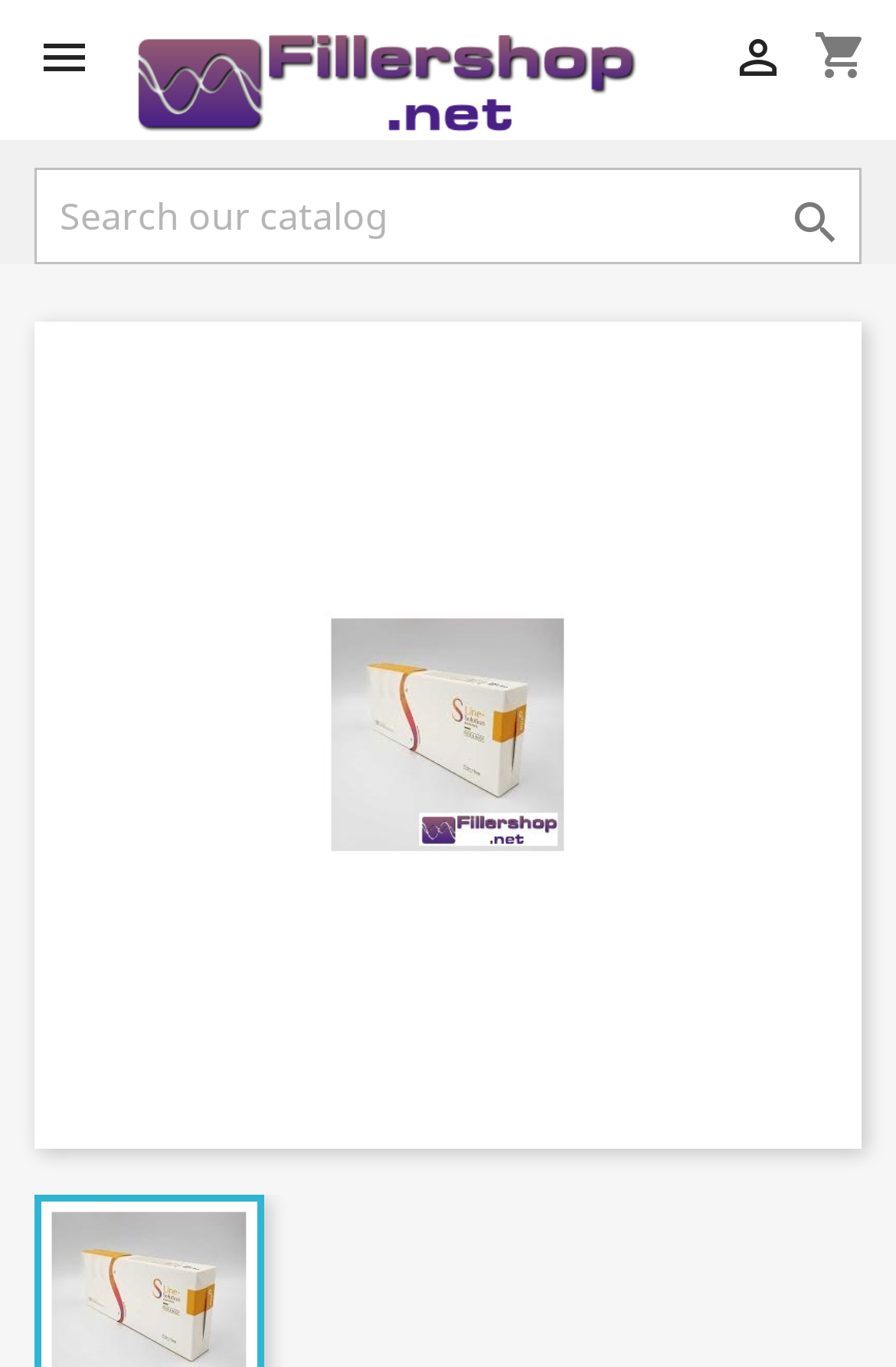Produce an elaborate caption capturing the essence of the webpage.

The webpage is an e-commerce page for buying a fat reduction solution online, specifically the S Line product. At the top of the page, there is a header section that spans the entire width. Within this section, there are several elements positioned horizontally. On the left side, there is a small icon represented by the Unicode character '\ue5d2'. Next to it, there is a link to the website's homepage, "Fillershop.net", accompanied by a small image of the website's logo. On the right side, there is a shopping cart icon labeled "shopping_cart" and a link with a Unicode character '\ue7ff'. 

Below the header section, there is a search box that takes up most of the width, with a button on the right side labeled with a Unicode character '\ue8b6'. The search box is not required to be filled in. There is also a status indicator that provides updates in real-time, positioned above the search box. 

The webpage's content is focused on promoting the benefits of the S Line fat reduction solution, which includes inhibiting the generation of new fatty cells, promoting lipolysis, improving skin texture, delivering fatty acid to mitochondria, oxidating and degrading fatty acid in mitochondria, promoting fat degradation, and activating strong anti-phosphodiesterase.